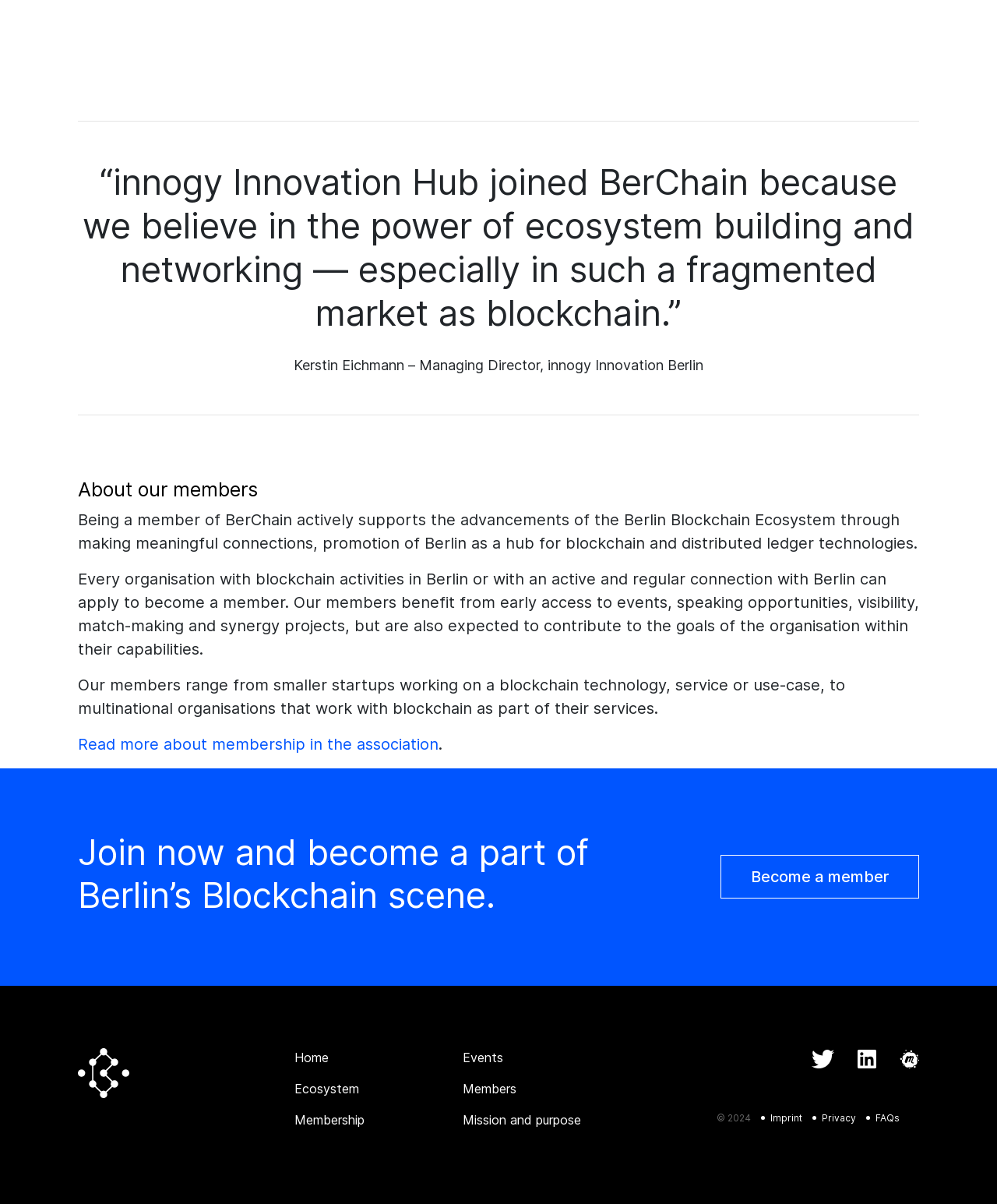Please find the bounding box coordinates of the section that needs to be clicked to achieve this instruction: "Go to the home page".

[0.295, 0.872, 0.329, 0.885]